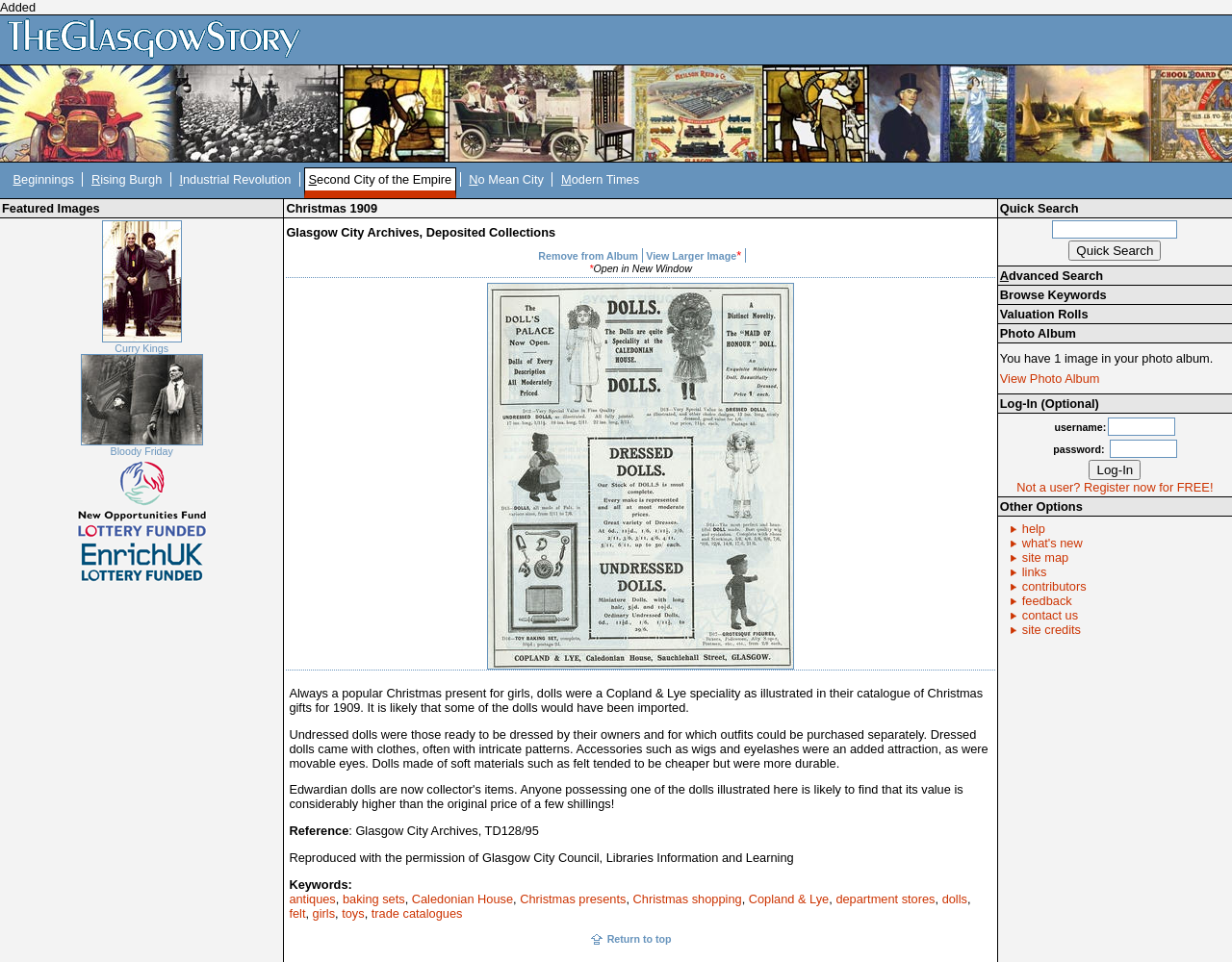Illustrate the webpage with a detailed description.

The webpage is about TheGlasgowStory, which tells the story of Glasgow in words and pictures. At the top of the page, there is a heading with the title "TheGlasgowStory: Christmas 1909". Below the title, there are several links to different sections of the story, including "Beginnings", "Rising Burgh", "Industrial Revolution", and more. Each link has an access key associated with it.

On the left side of the page, there is a section titled "Featured Images" with two images, "Curry Kings" and "Bloody Friday", each with a link to view more information. Below the images, there is a heading "Christmas 1909" with a description of the image and its source.

To the right of the image, there is a section with several links, including "Remove from Album", "View Larger Image", and "Open in New Window". Below this section, there is a paragraph of text describing the image, followed by several more paragraphs of text providing additional information about the image.

Further down the page, there are several links to related keywords, including "antiques", "baking sets", "Caledonian House", and more. There is also a section titled "Quick Search" with a textbox and a button to search for specific keywords. Below this section, there are links to "Advanced Search", "Browse Keywords", "Valuation Rolls", and "Photo Album".

On the right side of the page, there is a section titled "Log-In (Optional)" with textboxes for username and password, as well as a button to log in. Below this section, there is a link to register for a free account, and a section titled "Other Options" with links to "help", "what's new", "site map", and "links".